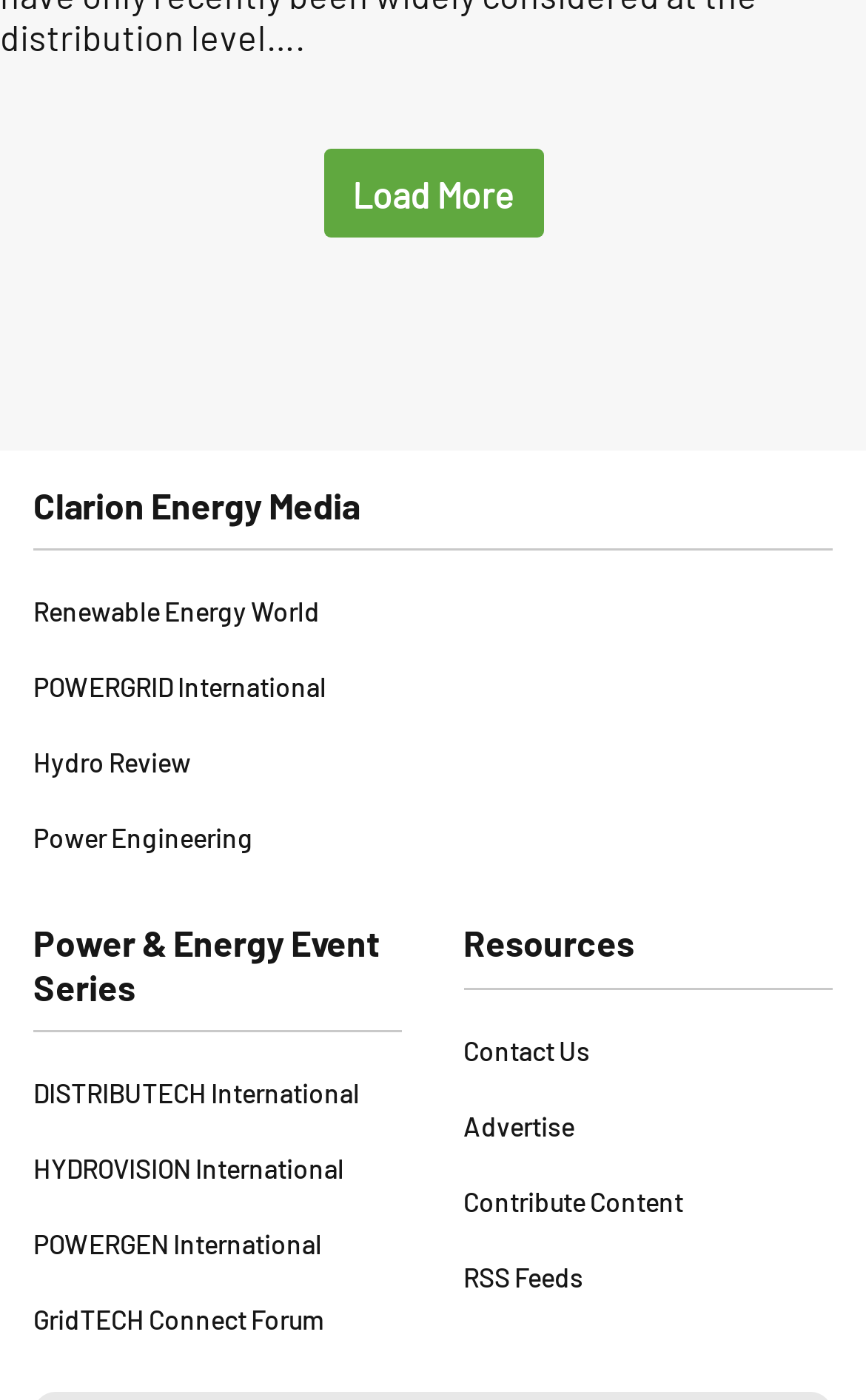Could you determine the bounding box coordinates of the clickable element to complete the instruction: "Explore Power & Energy Event Series"? Provide the coordinates as four float numbers between 0 and 1, i.e., [left, top, right, bottom].

[0.038, 0.659, 0.465, 0.737]